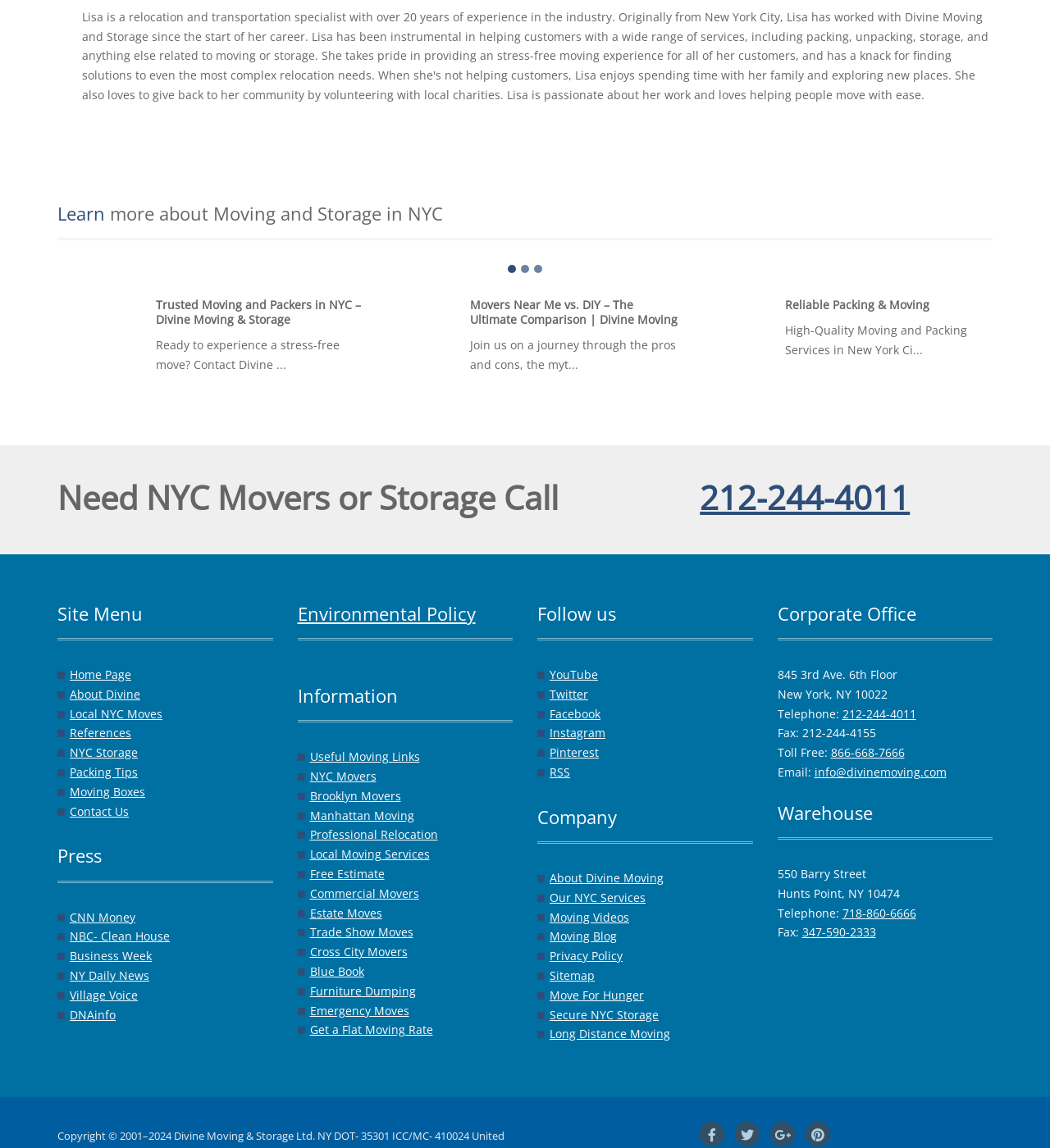Please mark the bounding box coordinates of the area that should be clicked to carry out the instruction: "Visit the Home Page".

[0.066, 0.581, 0.125, 0.594]